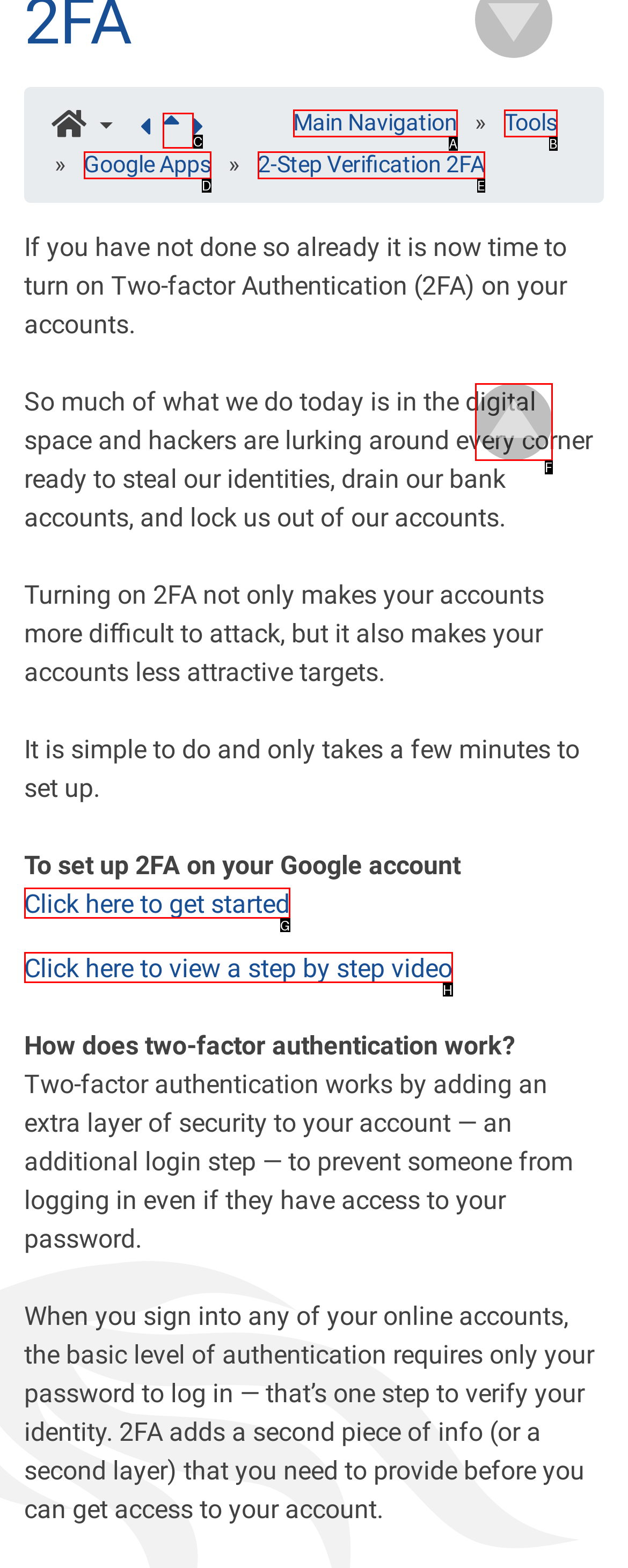Assess the description: Google Apps and select the option that matches. Provide the letter of the chosen option directly from the given choices.

D